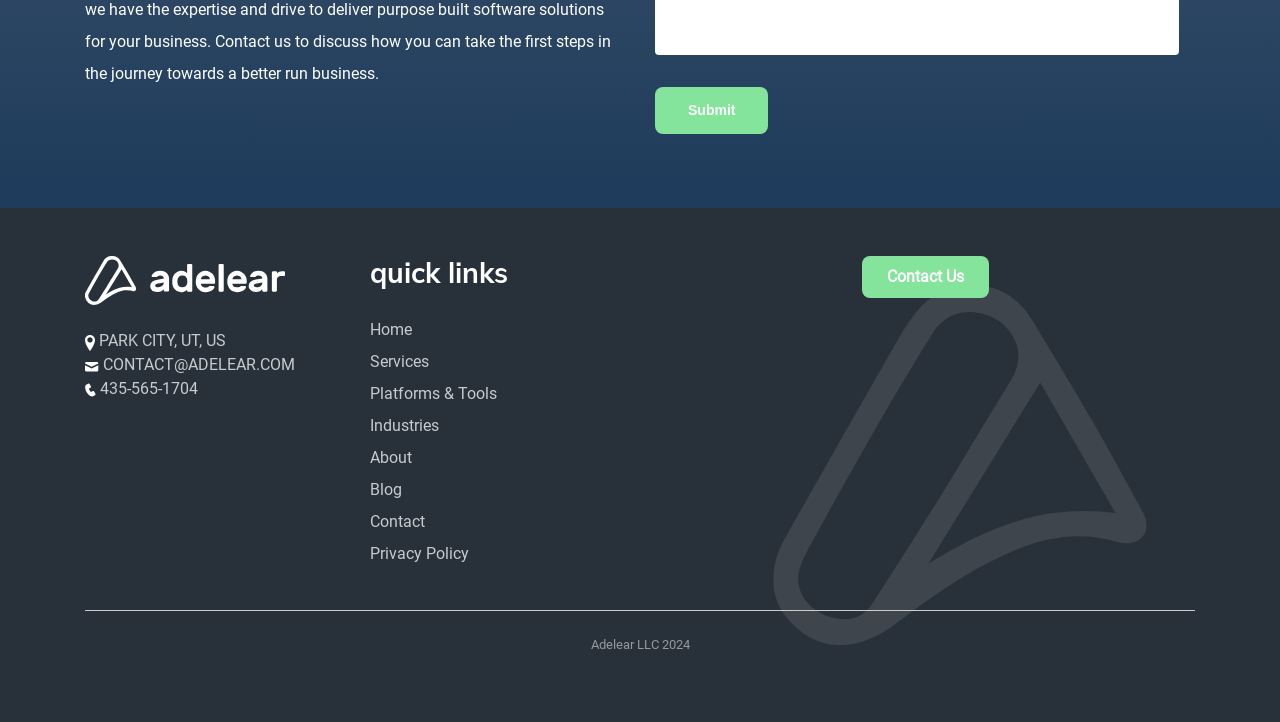Give a one-word or short-phrase answer to the following question: 
How many quick links are there?

7